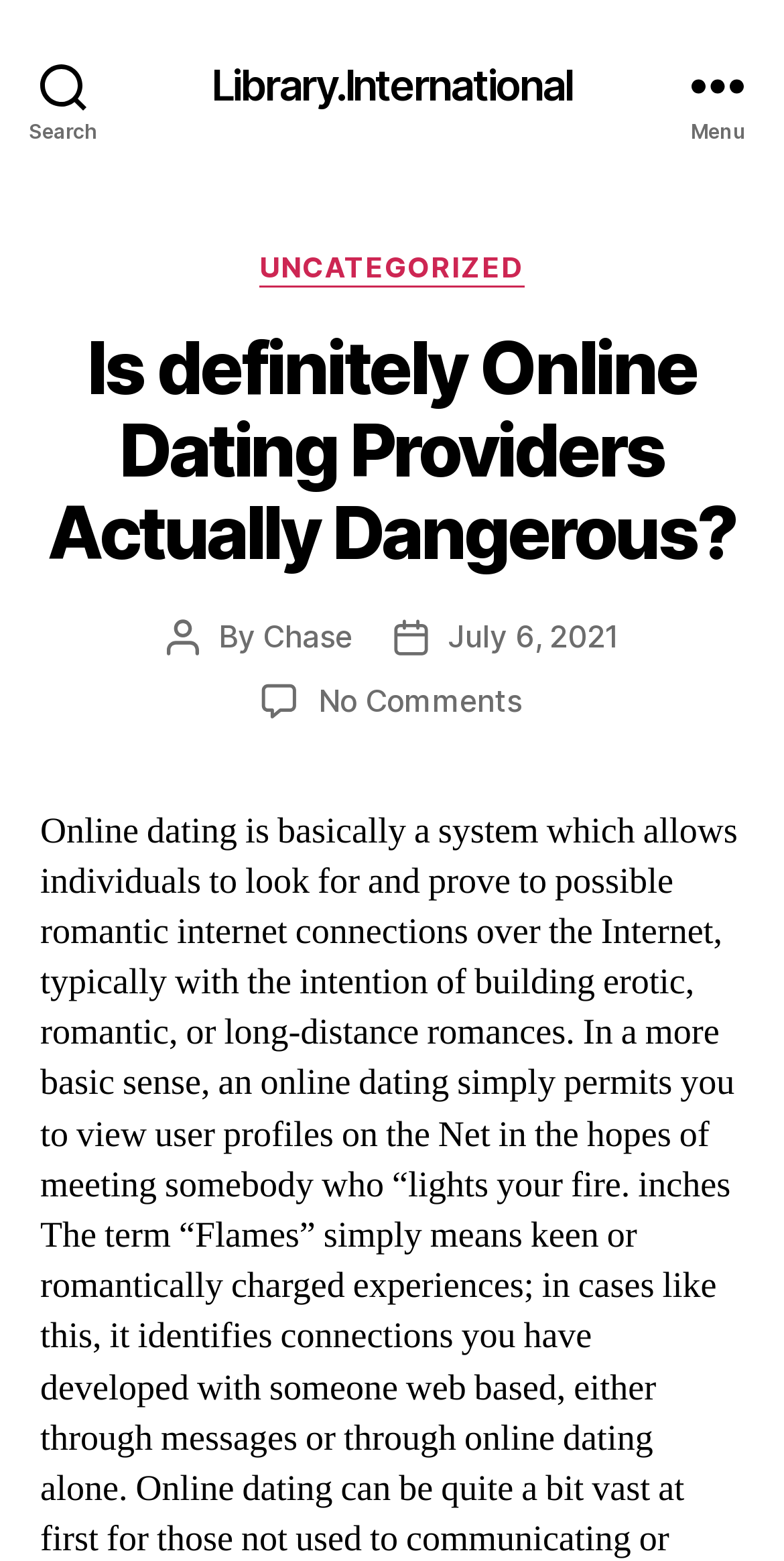Please determine the main heading text of this webpage.

Is definitely Online Dating Providers Actually Dangerous?